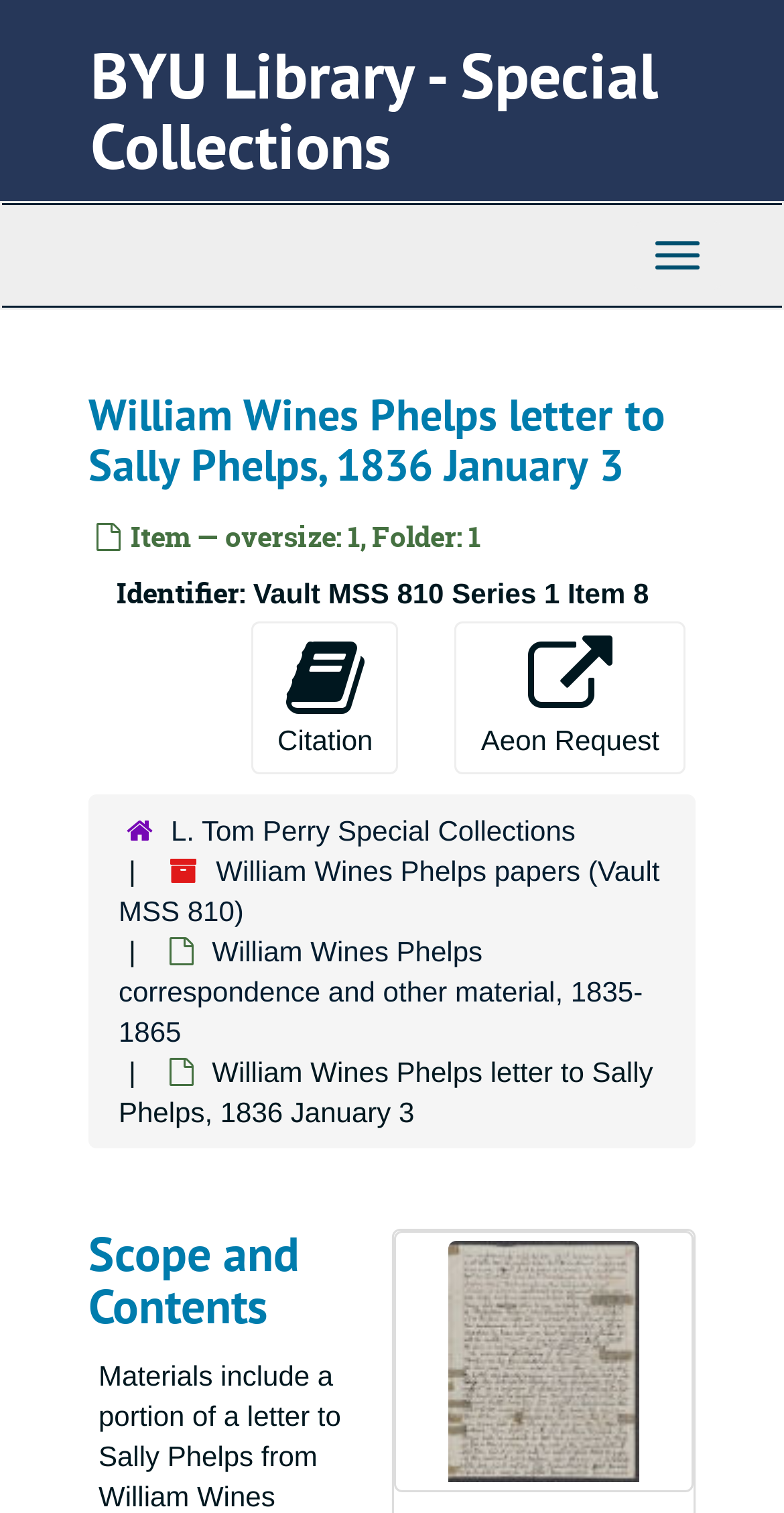Predict the bounding box of the UI element based on the description: "BYU Library - Special Collections". The coordinates should be four float numbers between 0 and 1, formatted as [left, top, right, bottom].

[0.115, 0.021, 0.838, 0.124]